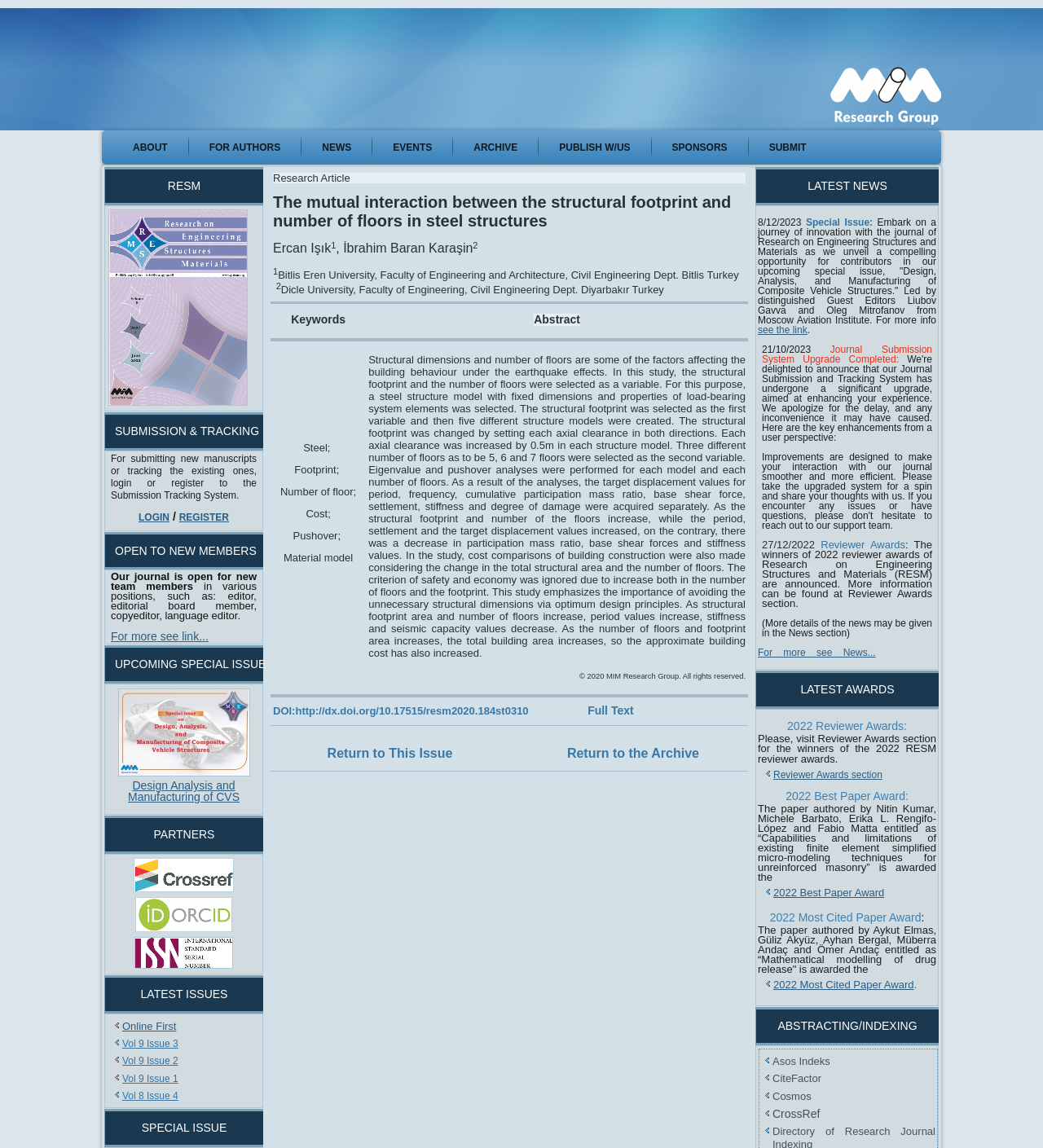Indicate the bounding box coordinates of the element that must be clicked to execute the instruction: "View the 'UPCOMING SPECIAL ISSUE'". The coordinates should be given as four float numbers between 0 and 1, i.e., [left, top, right, bottom].

[0.11, 0.573, 0.243, 0.585]